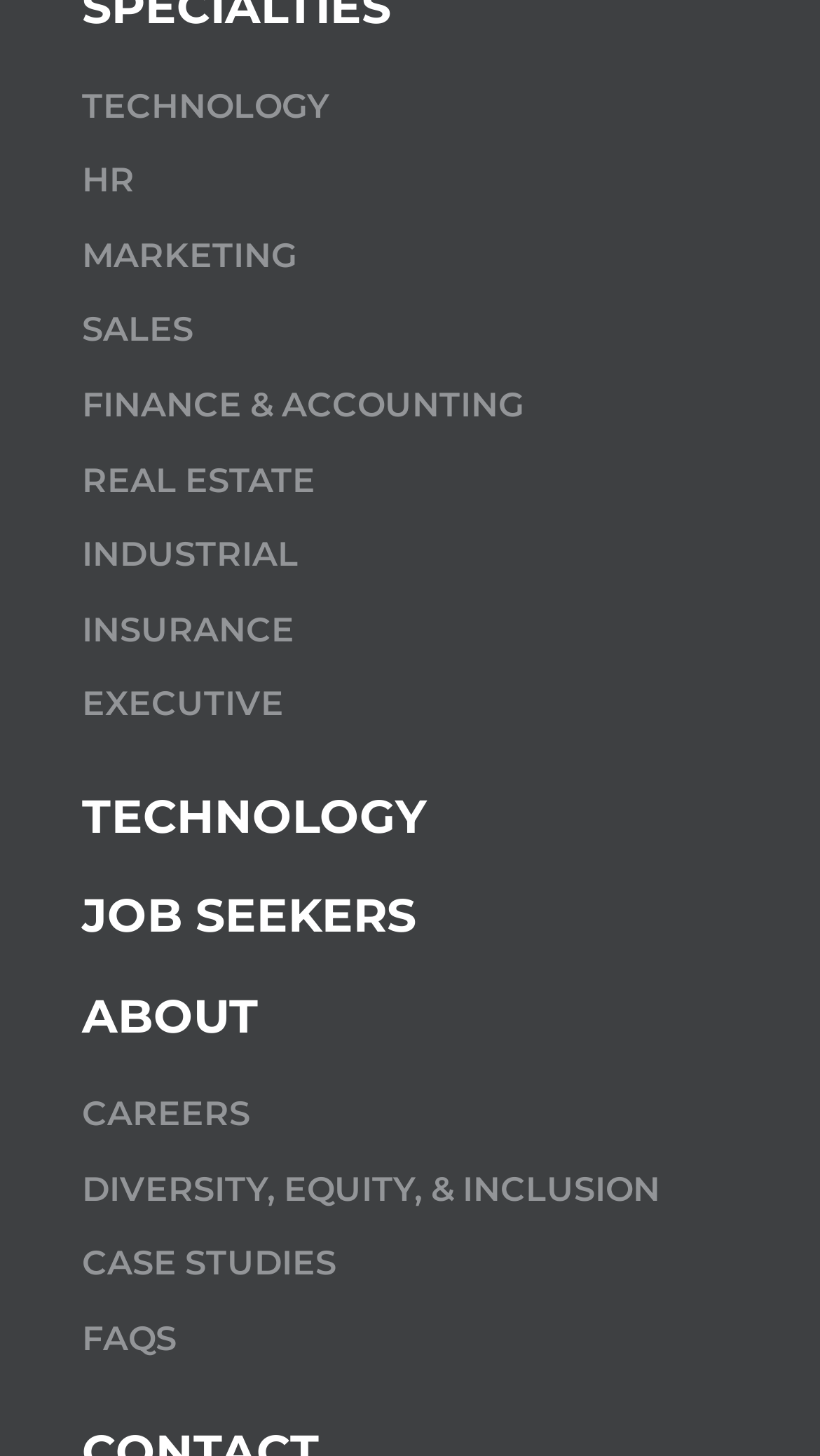Determine the bounding box coordinates of the clickable region to execute the instruction: "Read about DIVERSITY, EQUITY, & INCLUSION". The coordinates should be four float numbers between 0 and 1, denoted as [left, top, right, bottom].

[0.1, 0.804, 0.805, 0.844]